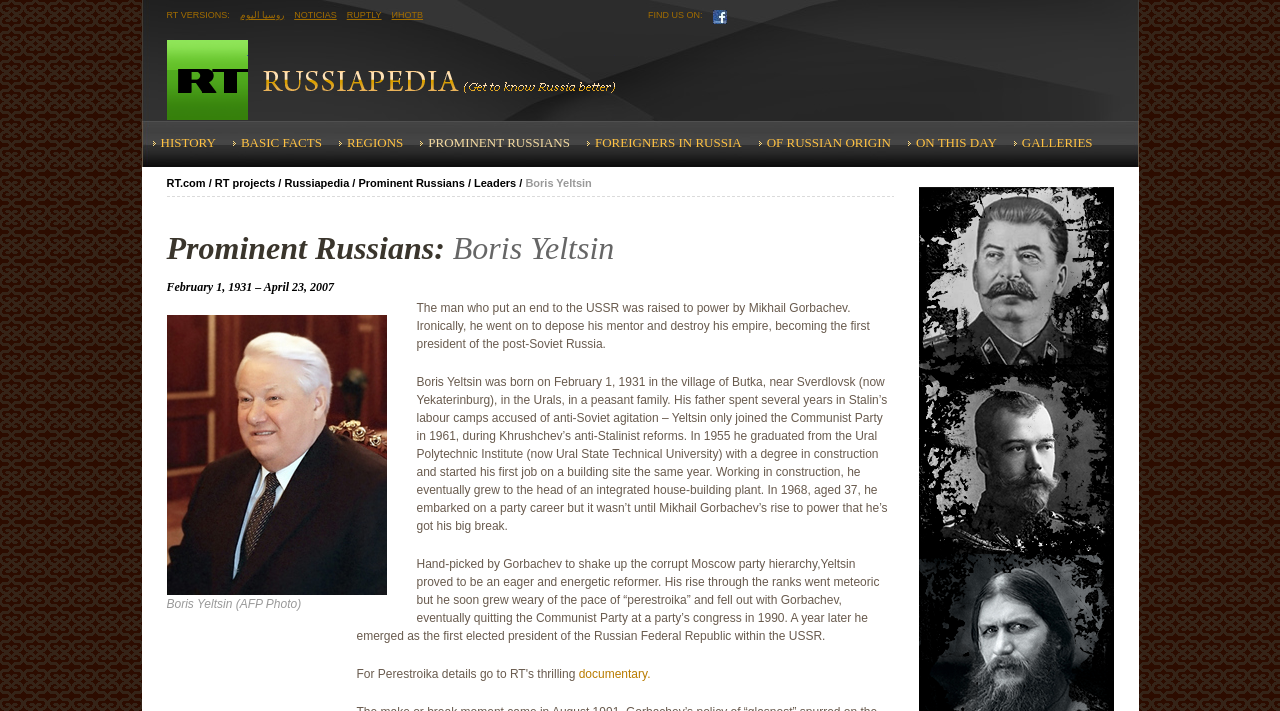Could you determine the bounding box coordinates of the clickable element to complete the instruction: "Watch the documentary"? Provide the coordinates as four float numbers between 0 and 1, i.e., [left, top, right, bottom].

[0.452, 0.938, 0.508, 0.958]